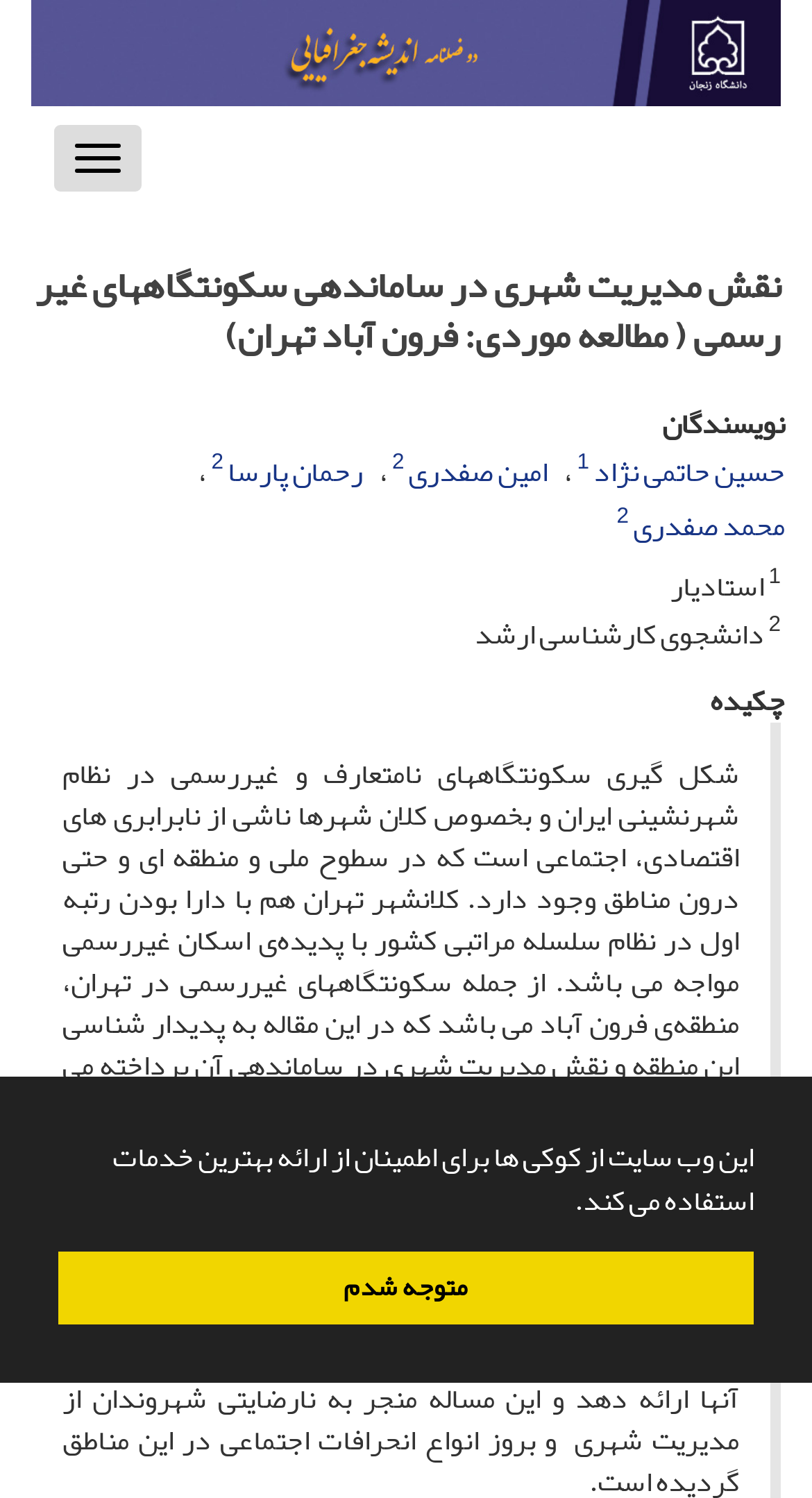Reply to the question with a single word or phrase:
Is there an image on the webpage?

Yes